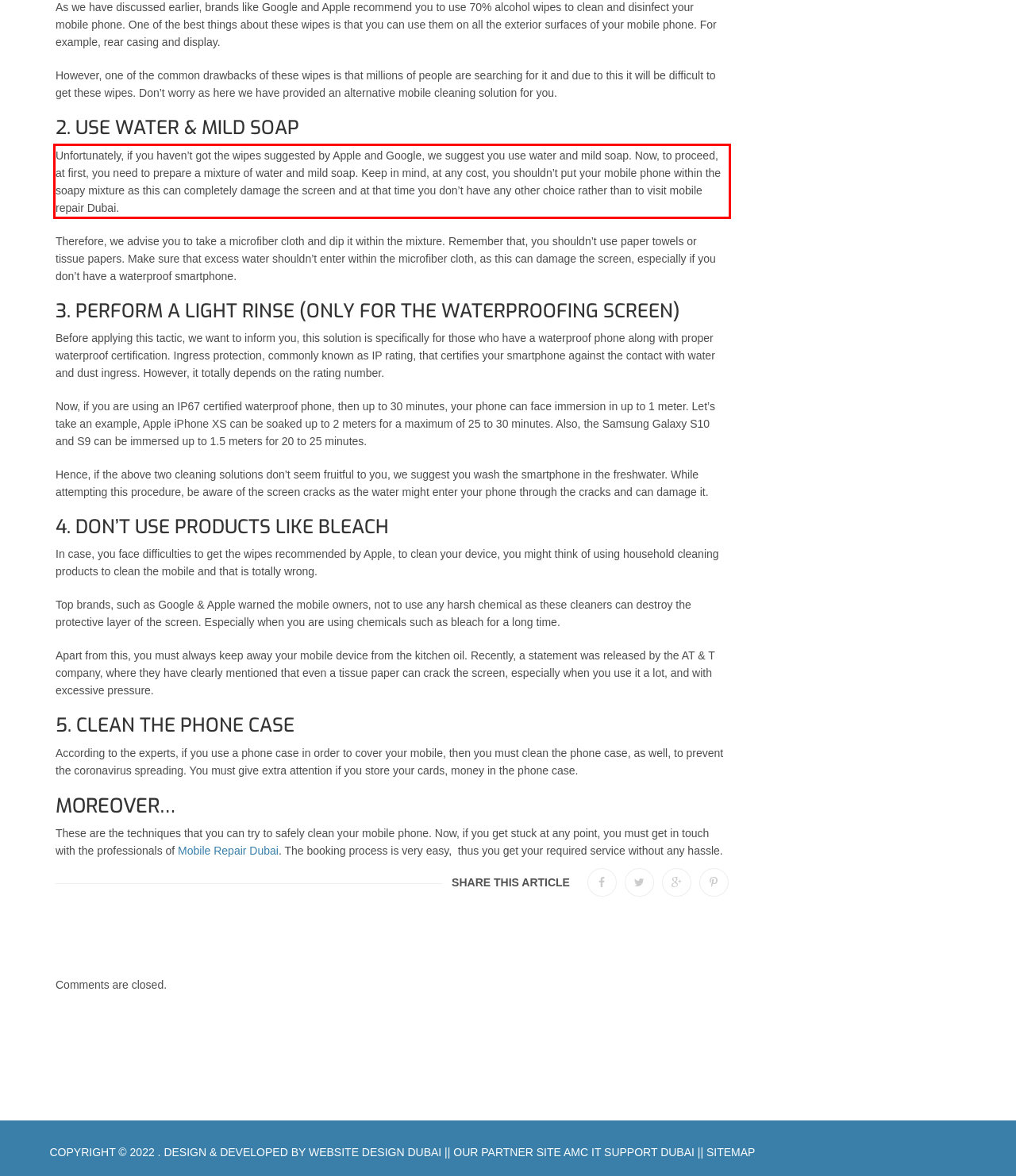Given a webpage screenshot with a red bounding box, perform OCR to read and deliver the text enclosed by the red bounding box.

Unfortunately, if you haven’t got the wipes suggested by Apple and Google, we suggest you use water and mild soap. Now, to proceed, at first, you need to prepare a mixture of water and mild soap. Keep in mind, at any cost, you shouldn’t put your mobile phone within the soapy mixture as this can completely damage the screen and at that time you don’t have any other choice rather than to visit mobile repair Dubai.